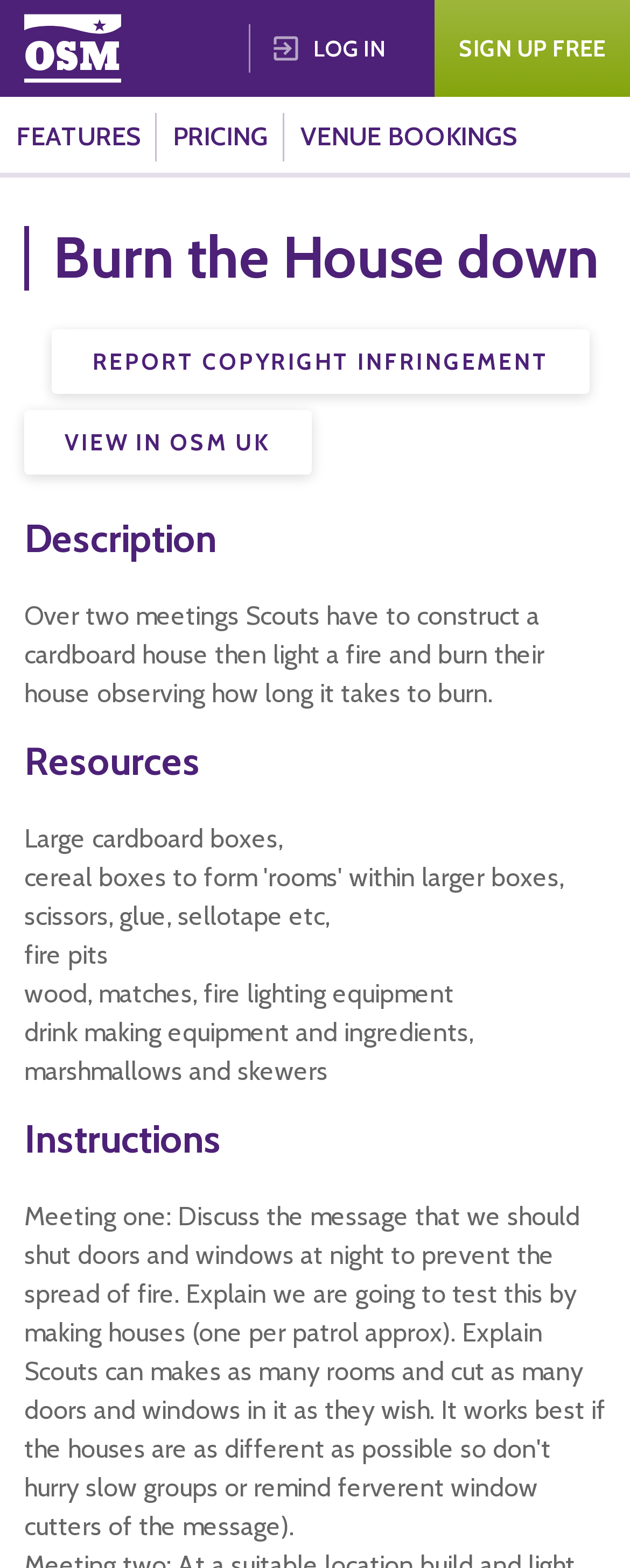Find the bounding box coordinates for the area you need to click to carry out the instruction: "View the REPORT COPYRIGHT INFRINGEMENT page". The coordinates should be four float numbers between 0 and 1, indicated as [left, top, right, bottom].

[0.083, 0.21, 0.936, 0.251]